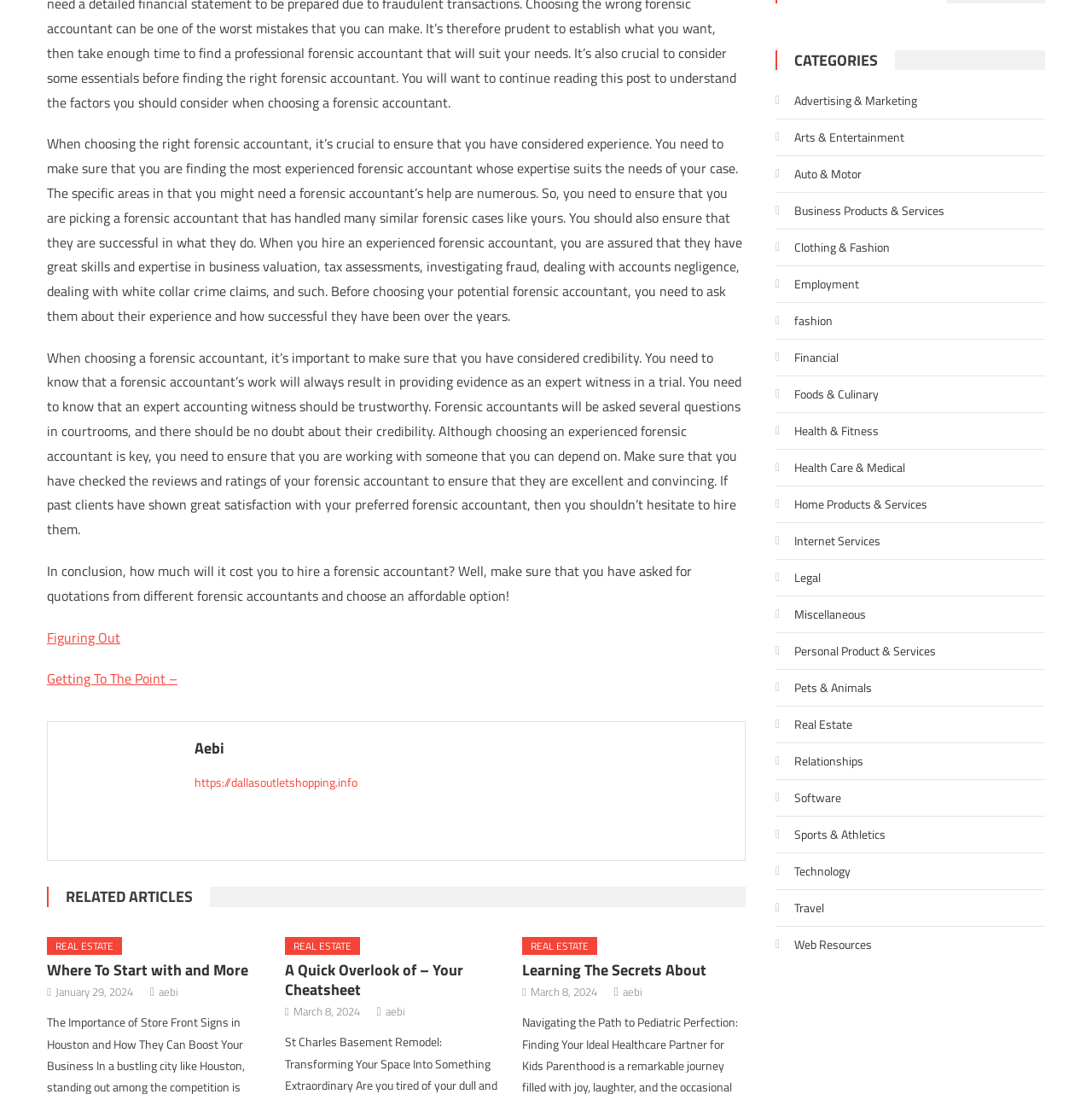Identify the bounding box coordinates for the UI element described by the following text: "Arts & Entertainment". Provide the coordinates as four float numbers between 0 and 1, in the format [left, top, right, bottom].

[0.71, 0.113, 0.828, 0.138]